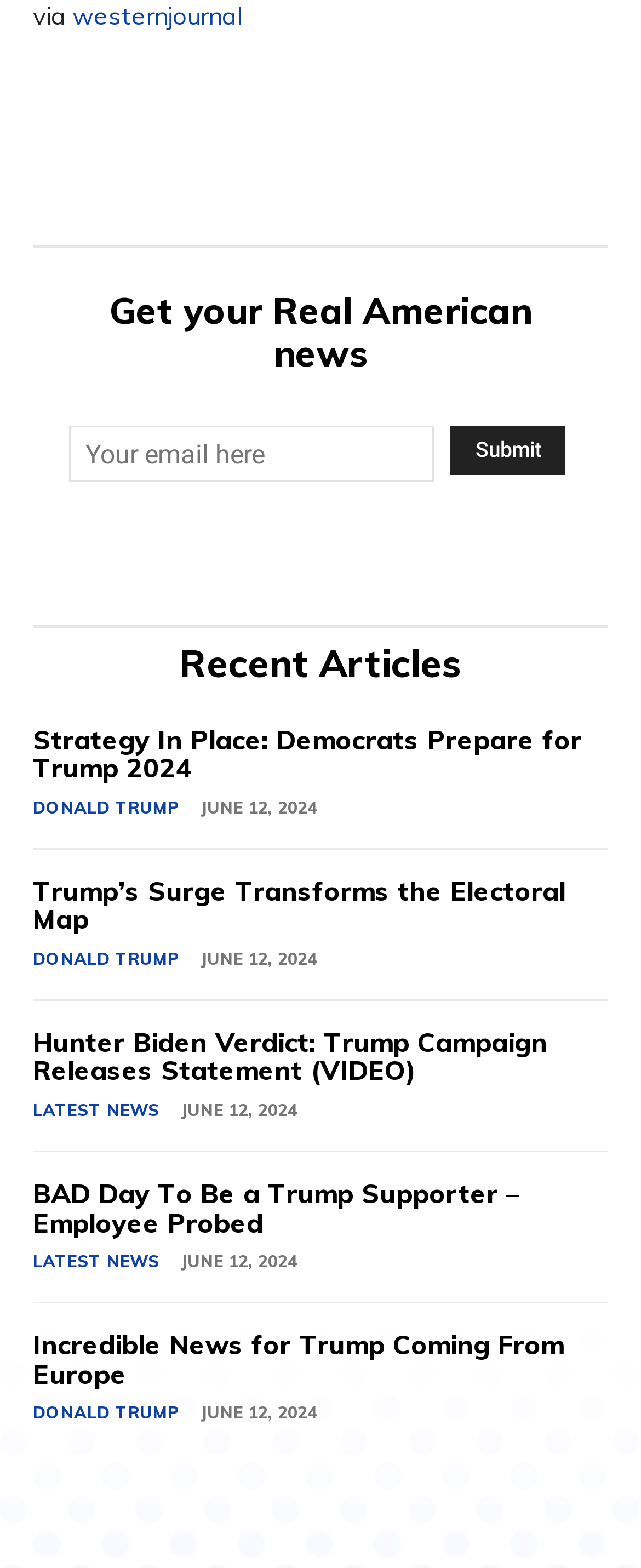Given the element description value="Submit", predict the bounding box coordinates for the UI element in the webpage screenshot. The format should be (top-left x, top-left y, bottom-right x, bottom-right y), and the values should be between 0 and 1.

[0.703, 0.272, 0.883, 0.303]